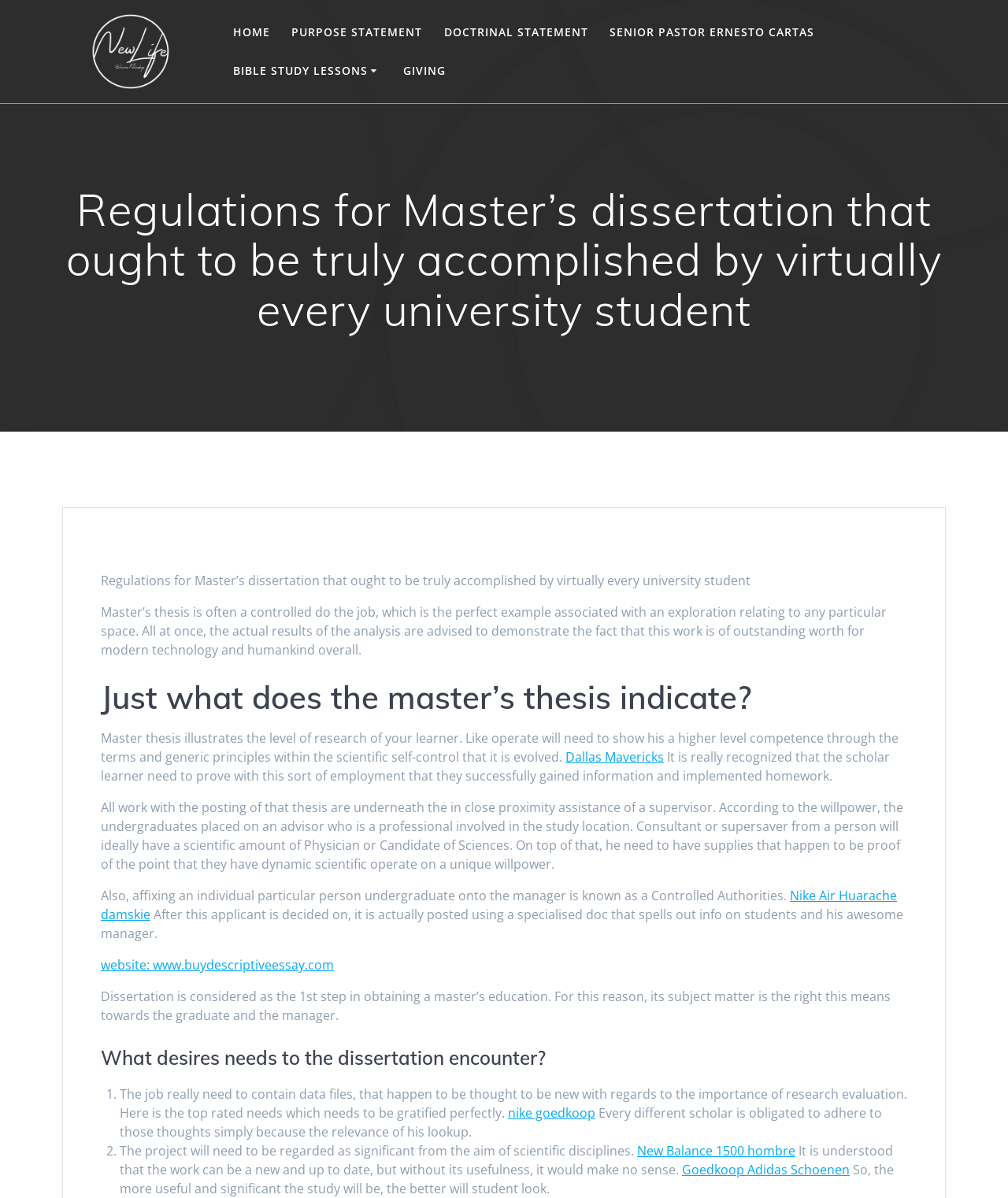What are the requirements for a dissertation?
Please provide a single word or phrase in response based on the screenshot.

New data and significance